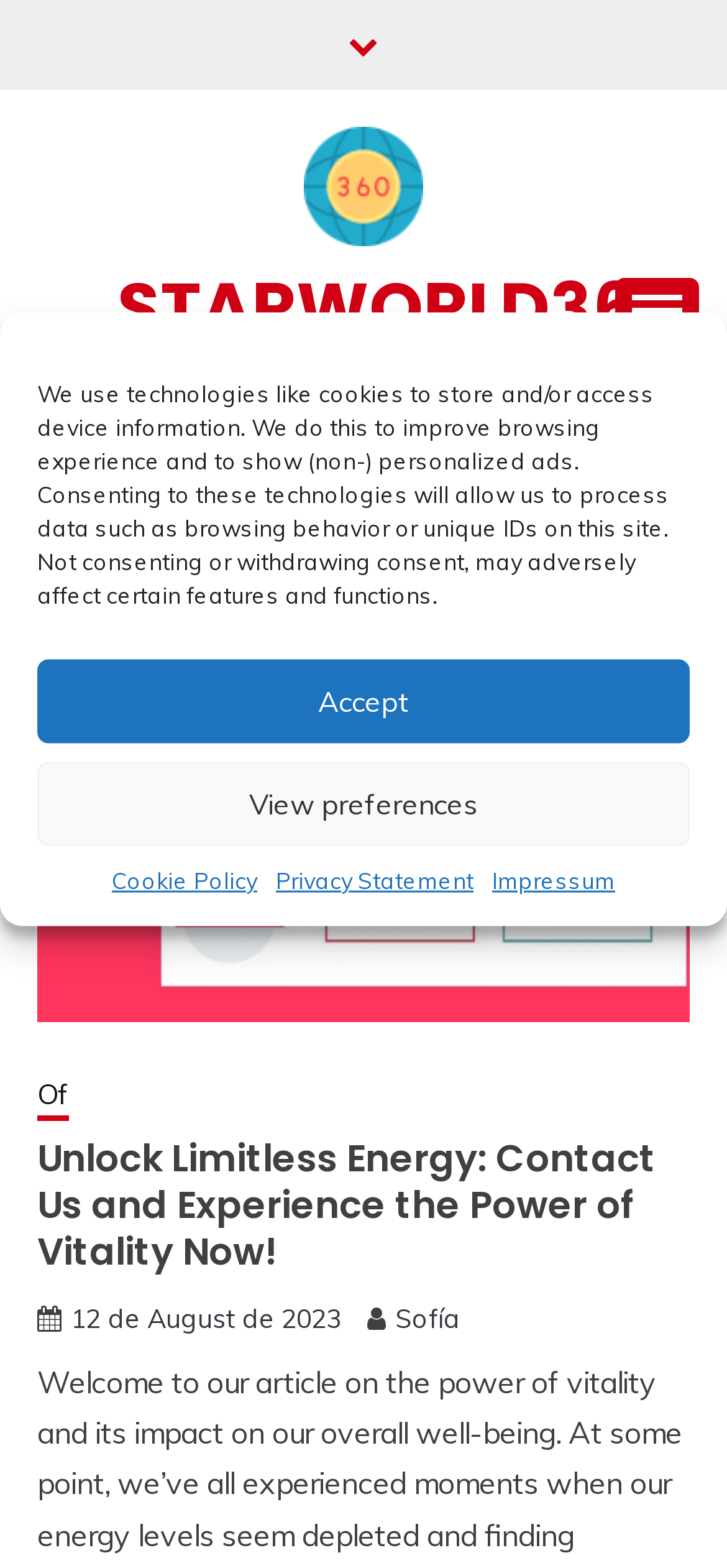Answer the question using only one word or a concise phrase: What is the name of the website?

StarWorld360